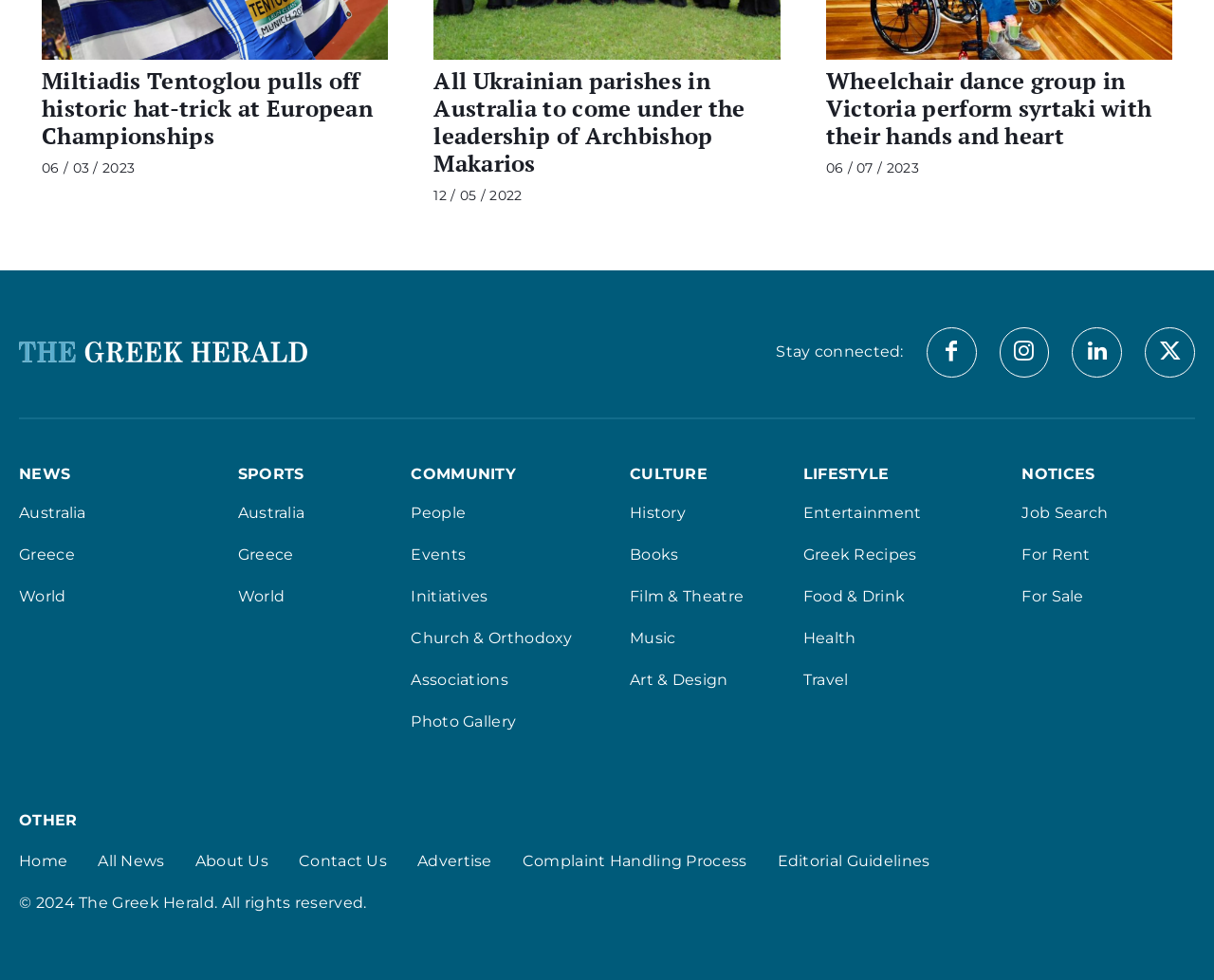Please mark the bounding box coordinates of the area that should be clicked to carry out the instruction: "Check the latest Community news".

[0.339, 0.474, 0.481, 0.493]